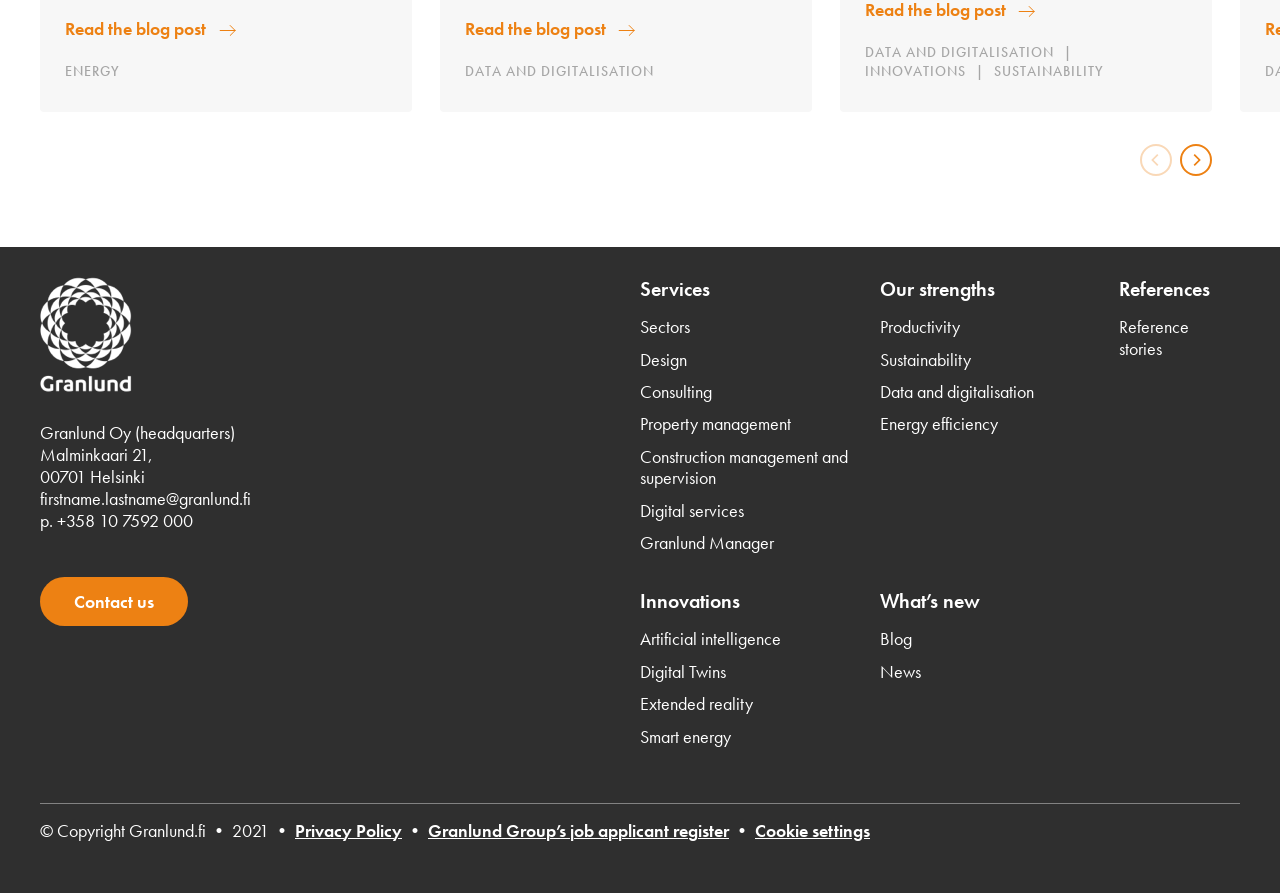Using the information in the image, give a detailed answer to the following question: What is the address of the headquarters?

The address of the headquarters can be found in the bottom-left corner of the webpage, which is 'Malminkaari 21, 00701 Helsinki'.